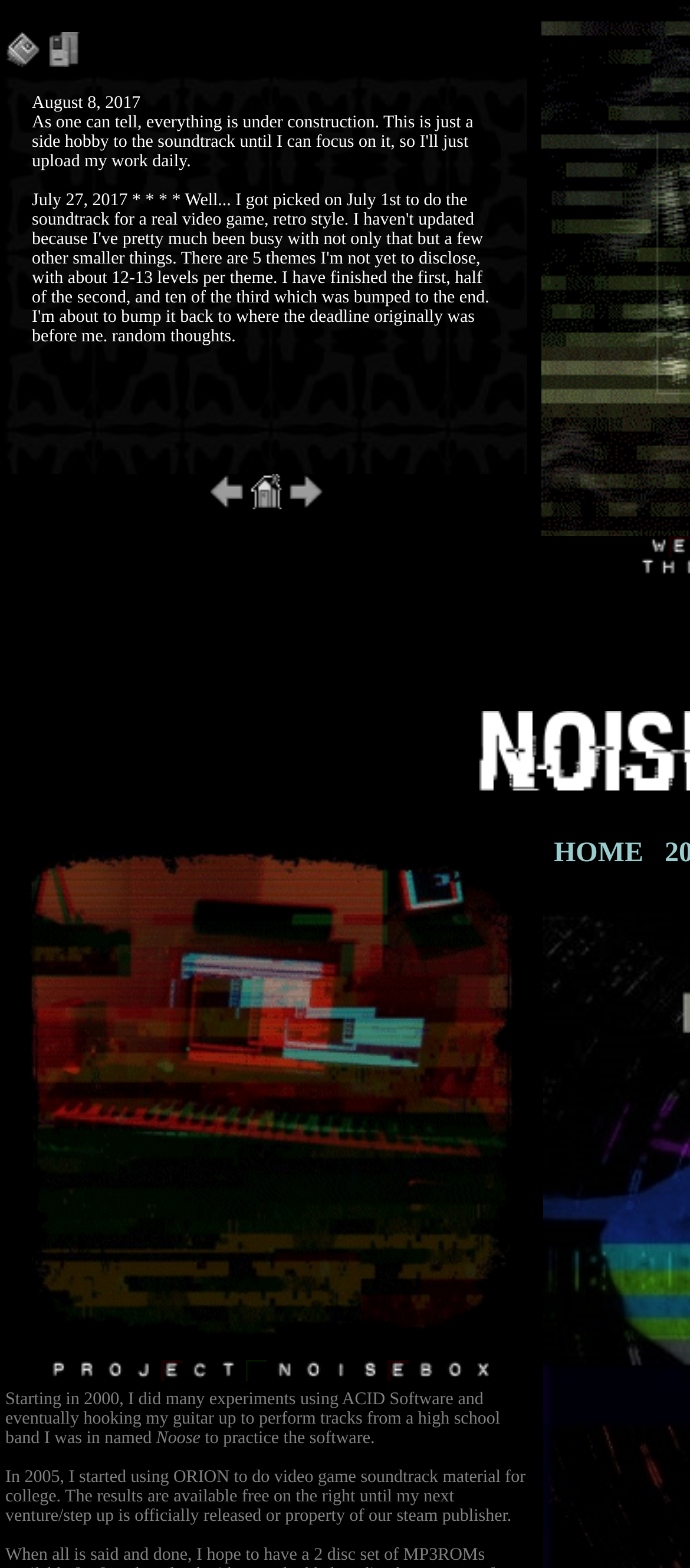Using the elements shown in the image, answer the question comprehensively: What is the purpose of the link on the webpage?

The link is located in the LayoutTableCell element and has an image element as its child. The surrounding text mentions 'video game soundtrack material for college', suggesting that the link is used to access this material.